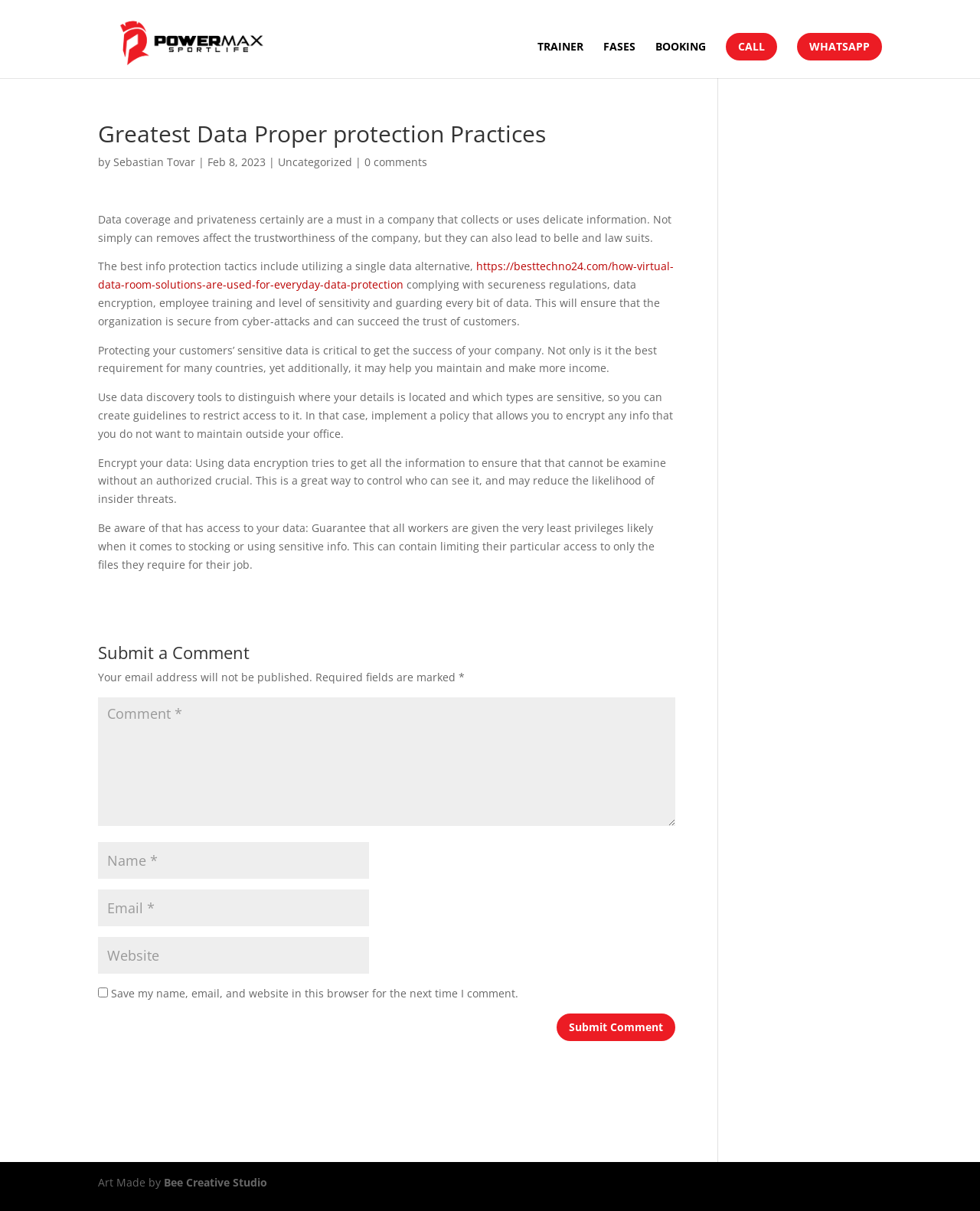What is the purpose of data encryption?
Please use the image to provide a one-word or short phrase answer.

Control who can see the data